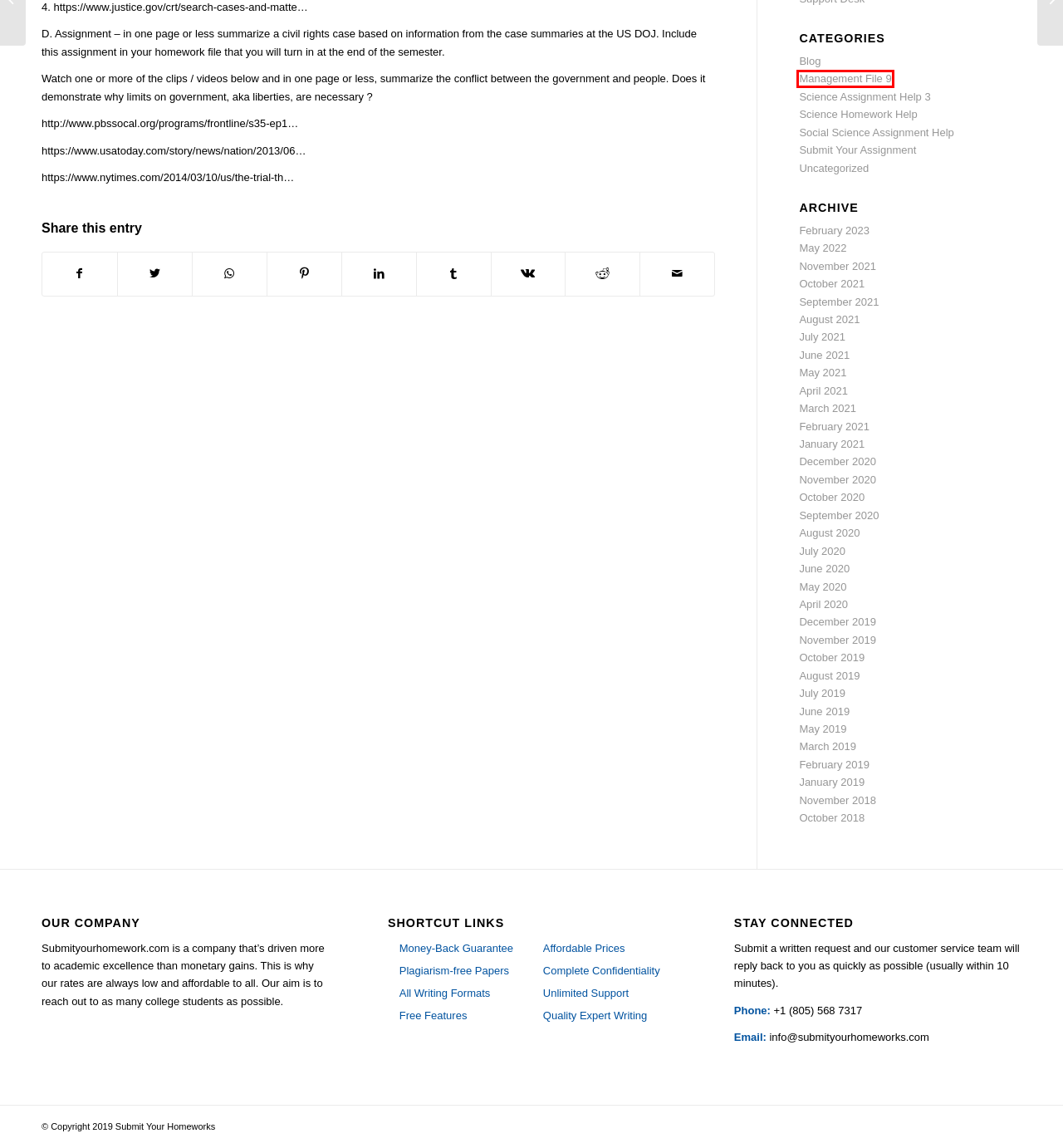Consider the screenshot of a webpage with a red bounding box and select the webpage description that best describes the new page that appears after clicking the element inside the red box. Here are the candidates:
A. March 2021 – Submit Your Homeworks
B. December 2019 – Submit Your Homeworks
C. November 2020 – Submit Your Homeworks
D. Management File 9 – Submit Your Homeworks
E. November 2021 – Submit Your Homeworks
F. February 2023 – Submit Your Homeworks
G. August 2019 – Submit Your Homeworks
H. February 2019 – Submit Your Homeworks

D